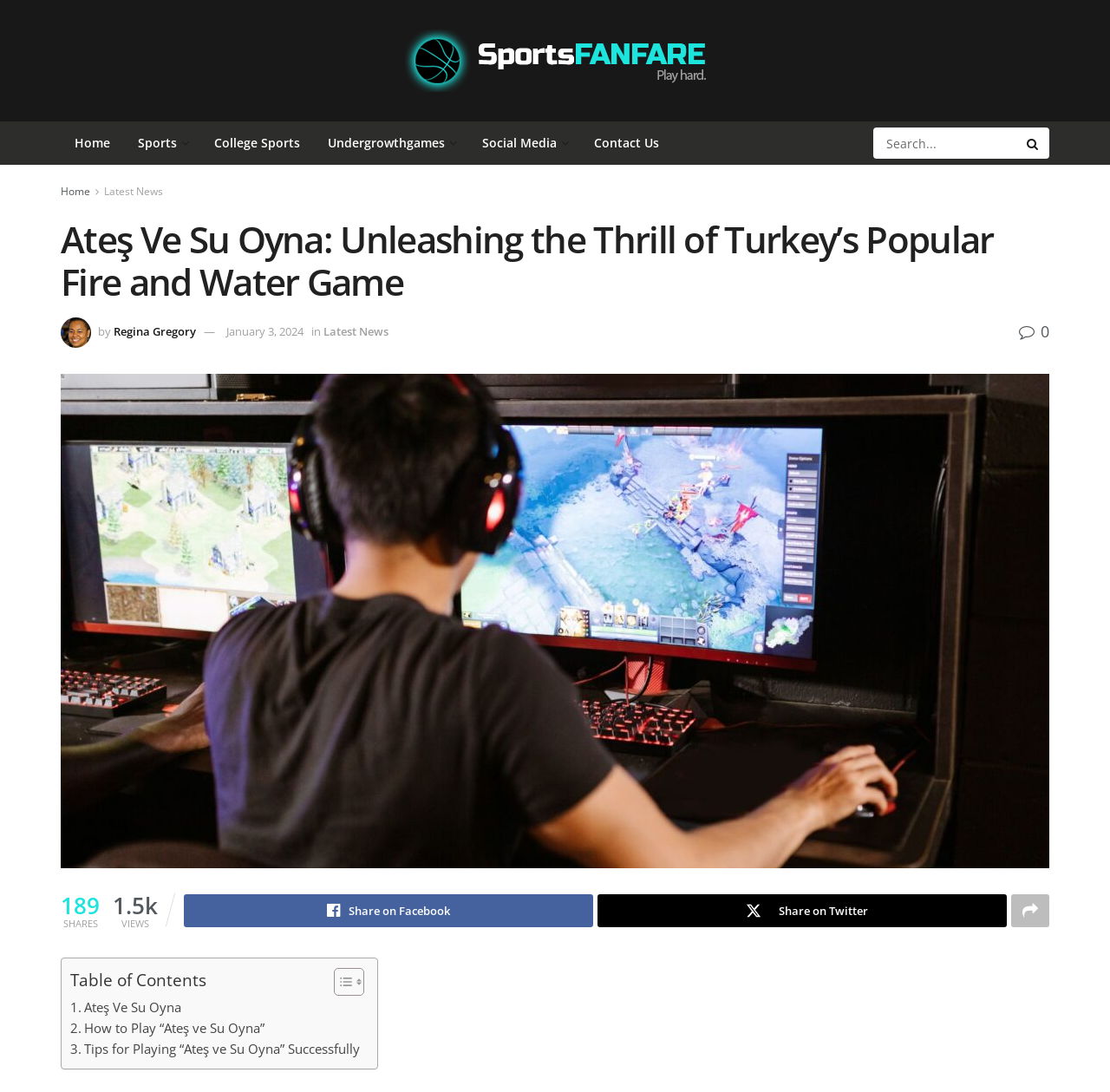Identify the bounding box coordinates for the element you need to click to achieve the following task: "Play Ateş ve Su Oyna". Provide the bounding box coordinates as four float numbers between 0 and 1, in the form [left, top, right, bottom].

[0.055, 0.342, 0.945, 0.795]